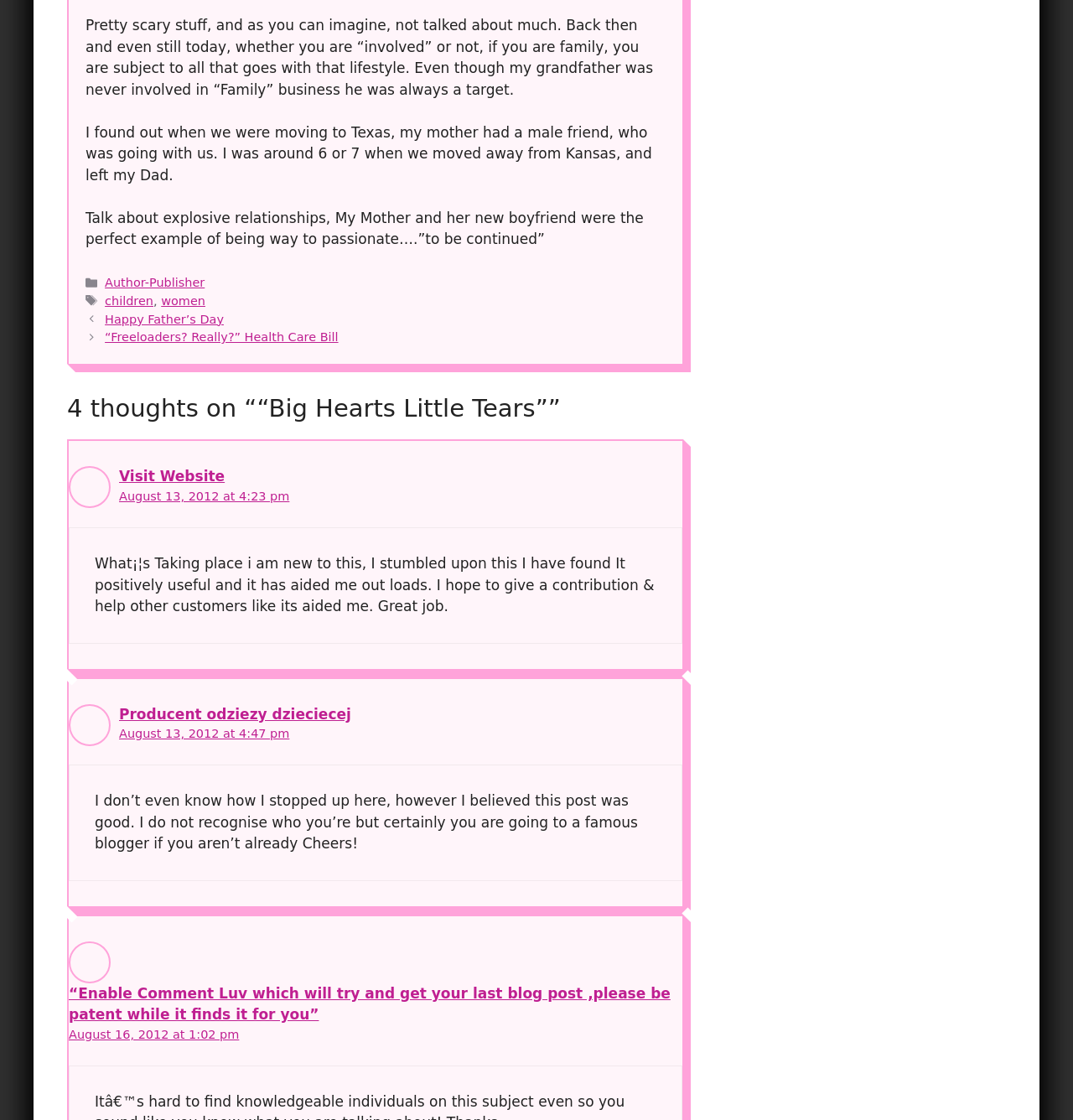Determine the bounding box coordinates for the area that should be clicked to carry out the following instruction: "Click on the 'Previous' button".

[0.098, 0.279, 0.209, 0.291]